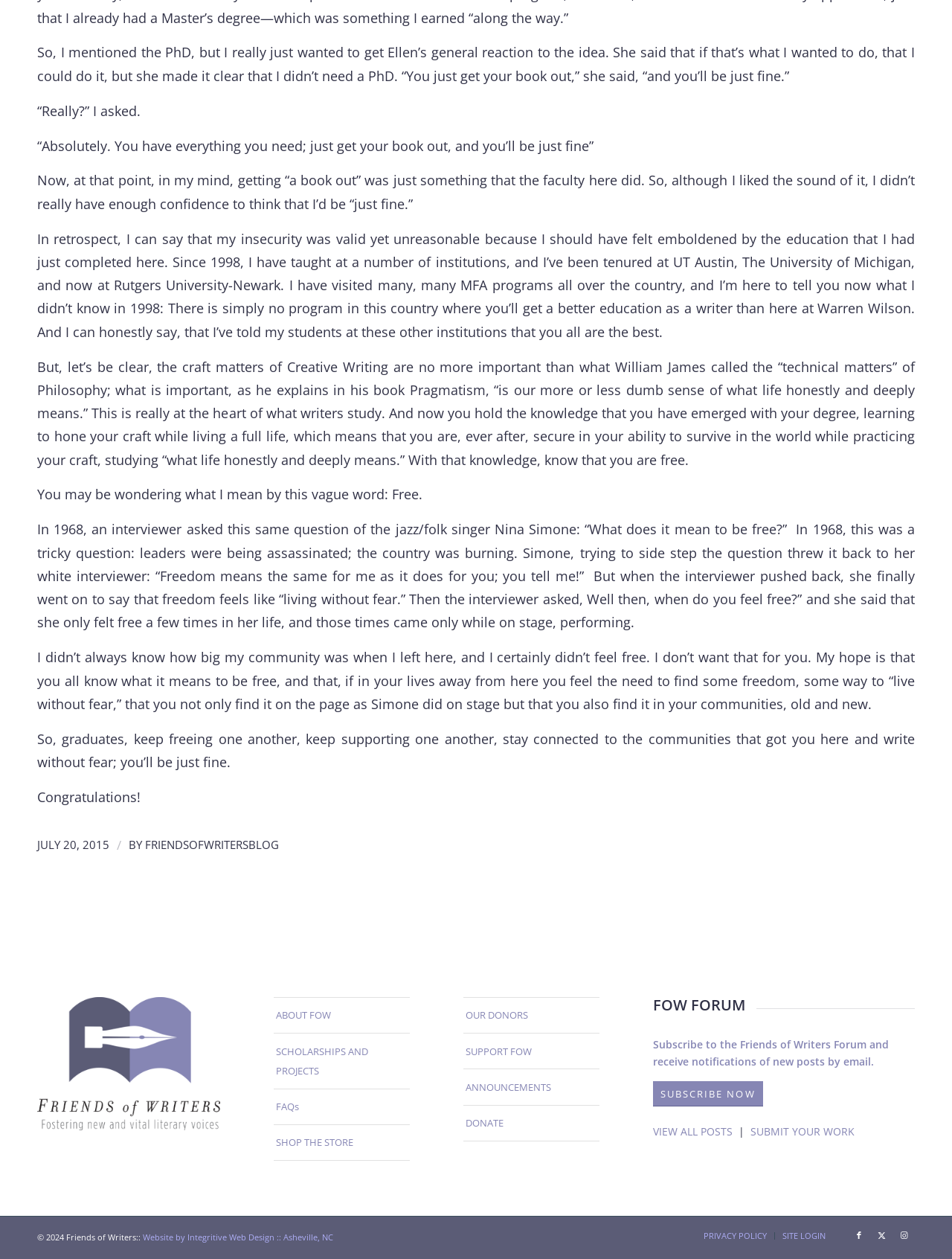What is the date of the speech or post?
Look at the screenshot and respond with one word or a short phrase.

July 20, 2015